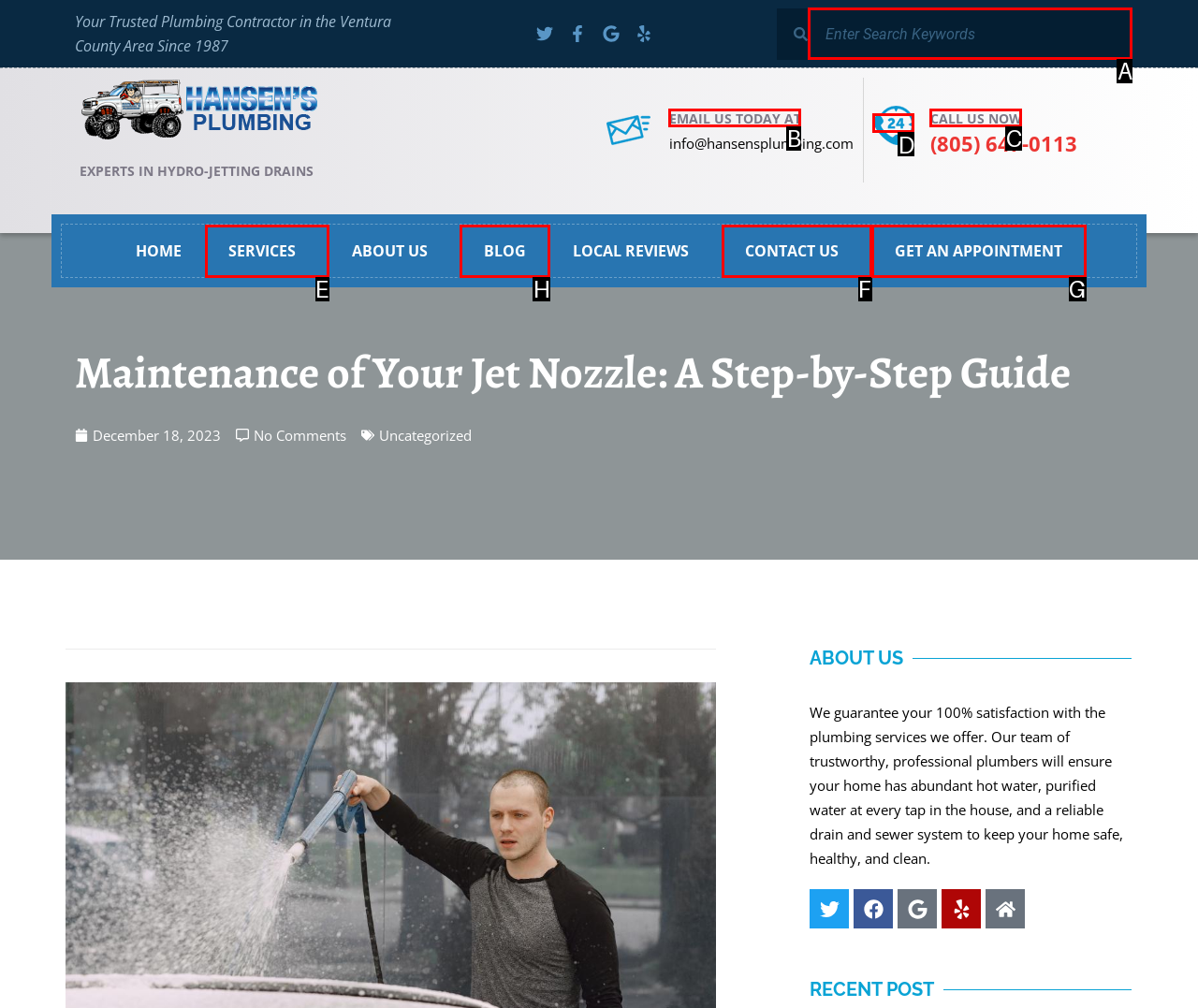Select the letter of the element you need to click to complete this task: Read the blog
Answer using the letter from the specified choices.

H